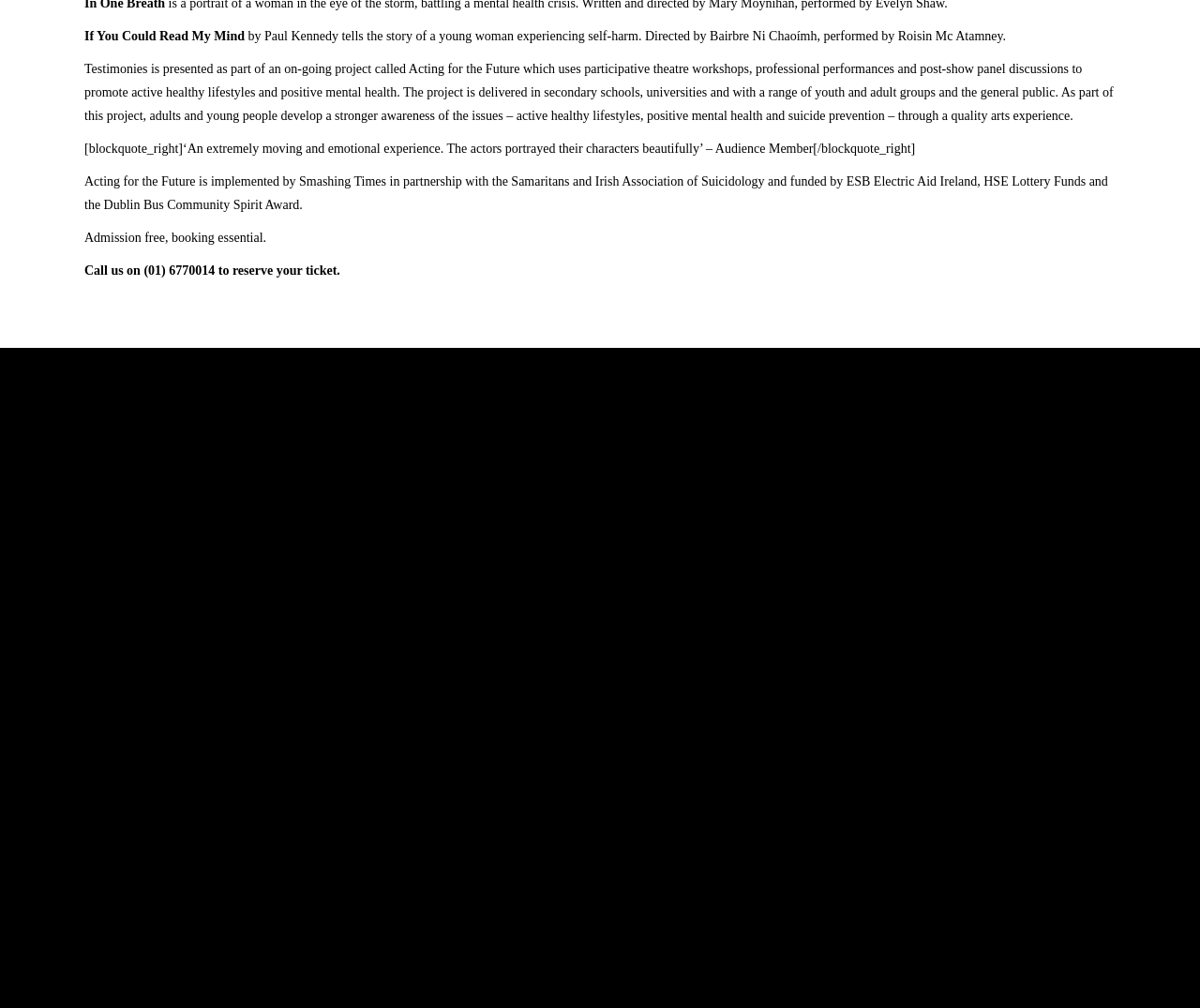What is the phone number for booking tickets?
From the image, provide a succinct answer in one word or a short phrase.

01 6770014